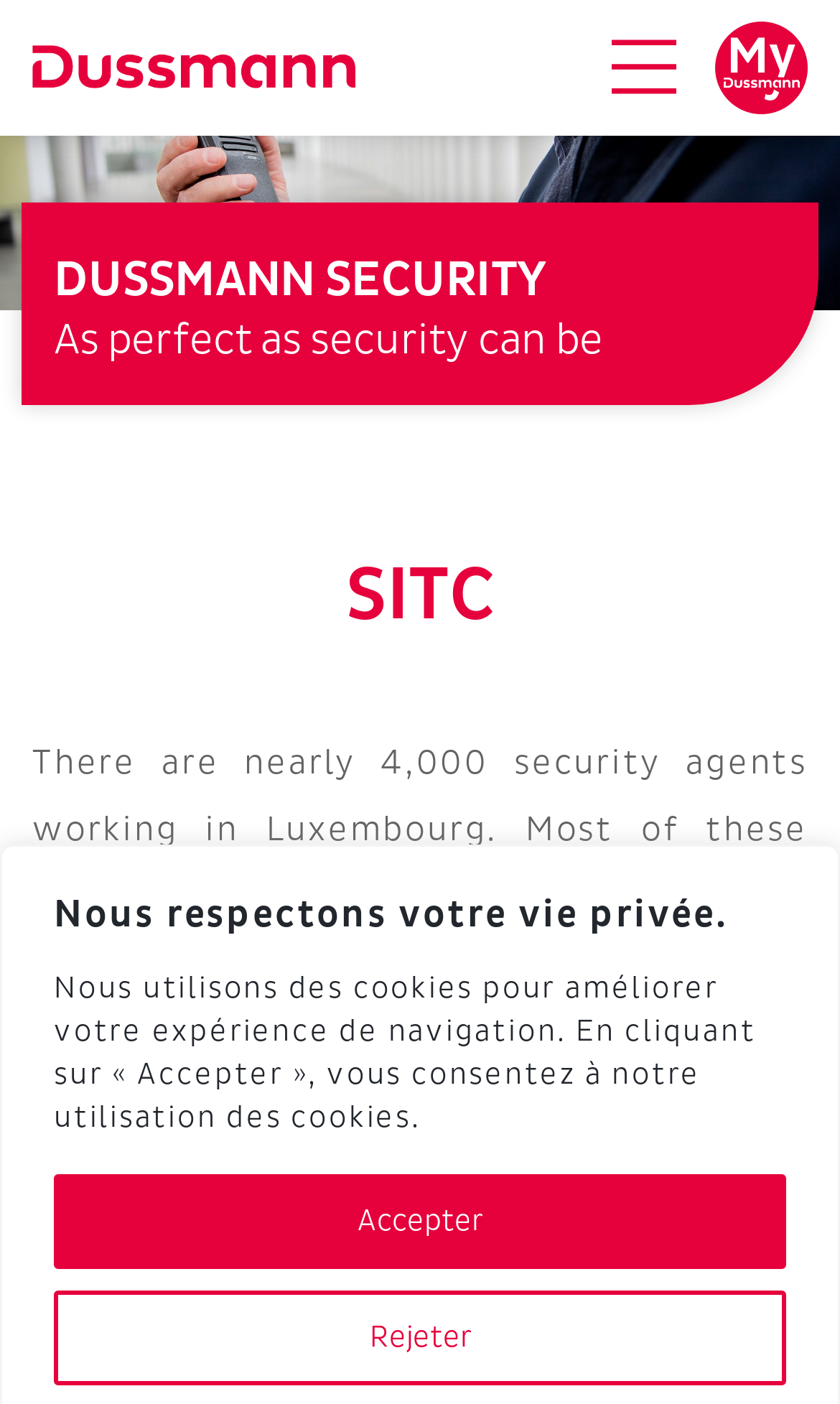Generate a thorough caption that explains the contents of the webpage.

The webpage appears to be the homepage of Dussmann Security, a company providing security services. At the top left corner, there is a logo of Dussmann, accompanied by a heading "DUSSMANN SECURITY" in a prominent font size. Below the logo, there is a tagline "As perfect as security can be". 

On the top right side, there are three links: "Dussmann Logo", an empty link, and "My Dussmann", each accompanied by an image. 

In the middle of the page, there is a large heading "SITC" spanning almost the entire width of the page. Below the heading, there is a block of text describing the security industry in Luxembourg, stating that there are nearly 4,000 security agents working in the country, with most of them trained in neighboring countries.

At the bottom of the page, there is a cookie policy notification, which includes a static text describing the use of cookies, and two buttons "Rejeter" (Reject) and "Accepter" (Accept) to manage cookie preferences. Above the buttons, there is another static text "Nous respectons votre vie privée" (We respect your privacy).